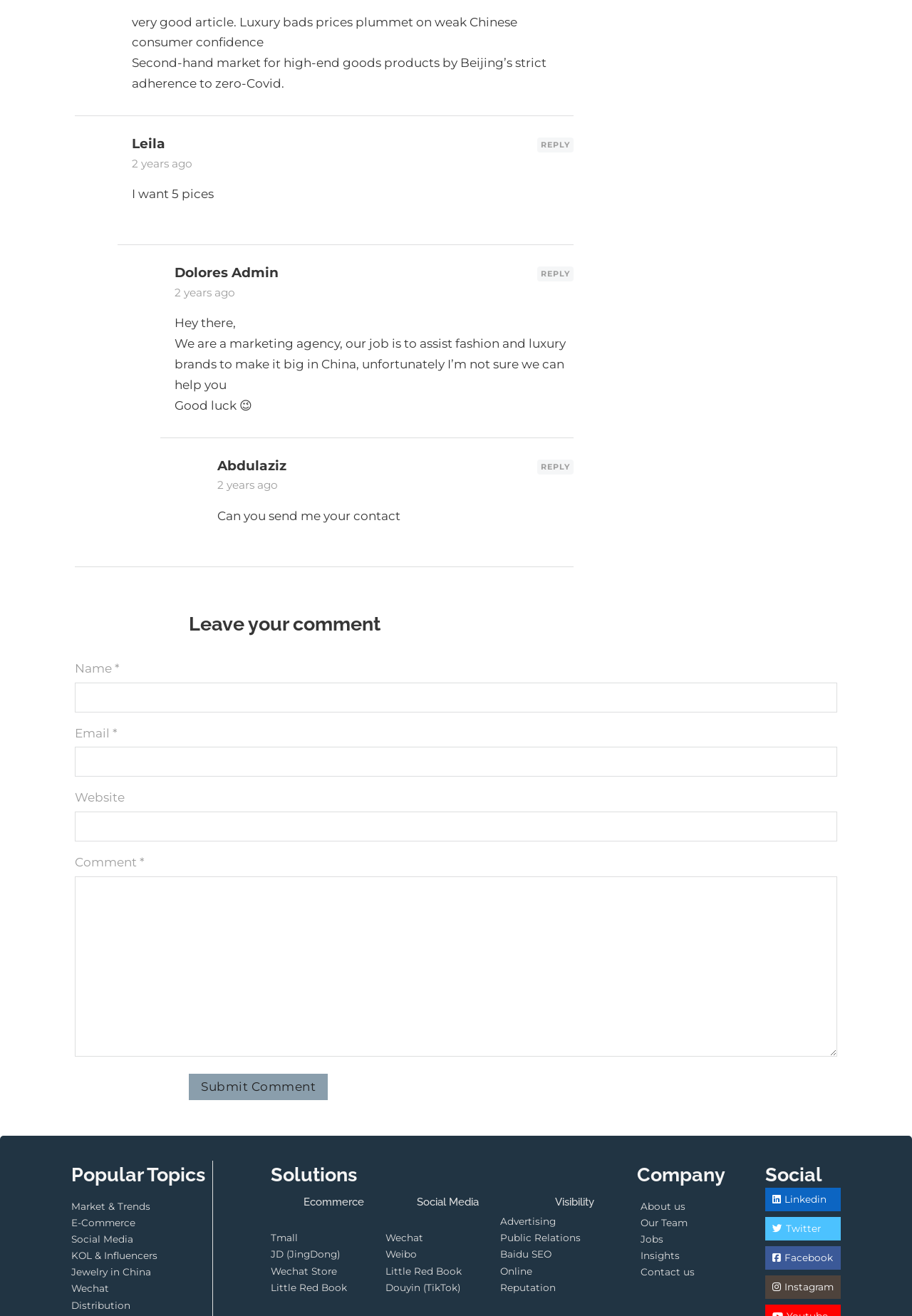Based on the image, give a detailed response to the question: How many comments are there in this article?

I counted the number of comments by looking at the replies to the article. There are four comments from different users: Leila, Dolores Admin, Abdulaziz, and a reply to Leila.